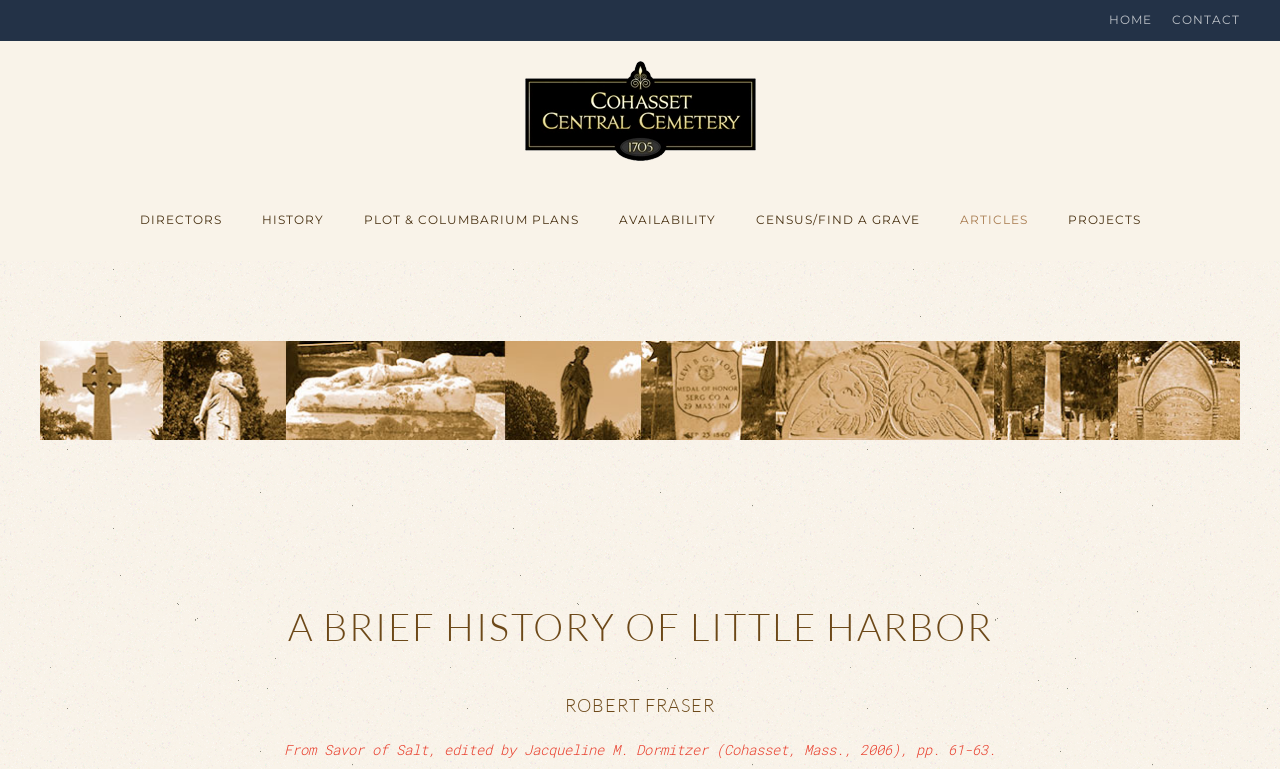Locate the bounding box coordinates of the area where you should click to accomplish the instruction: "Search for something".

None